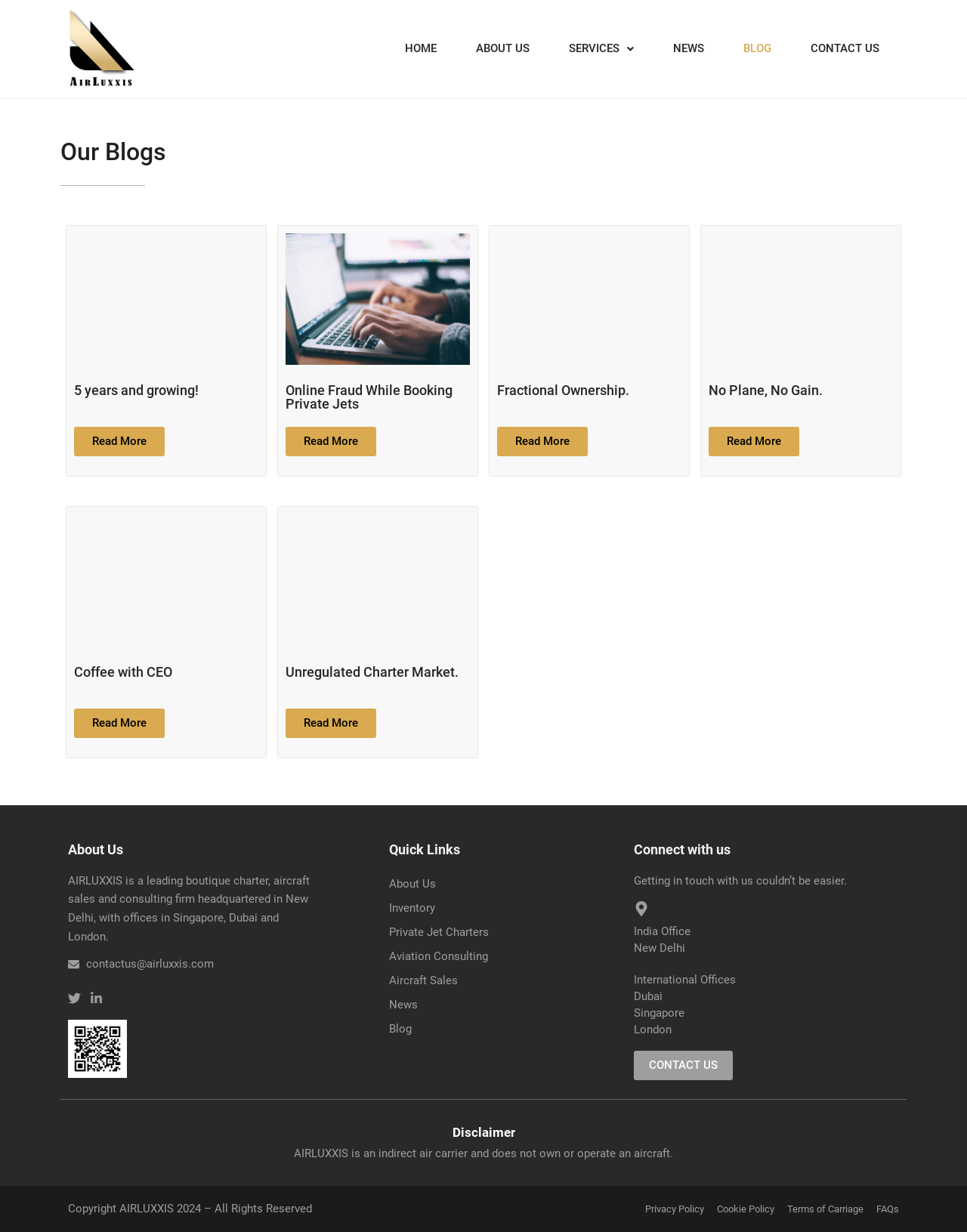Provide the bounding box coordinates of the area you need to click to execute the following instruction: "View About Us".

[0.472, 0.026, 0.568, 0.054]